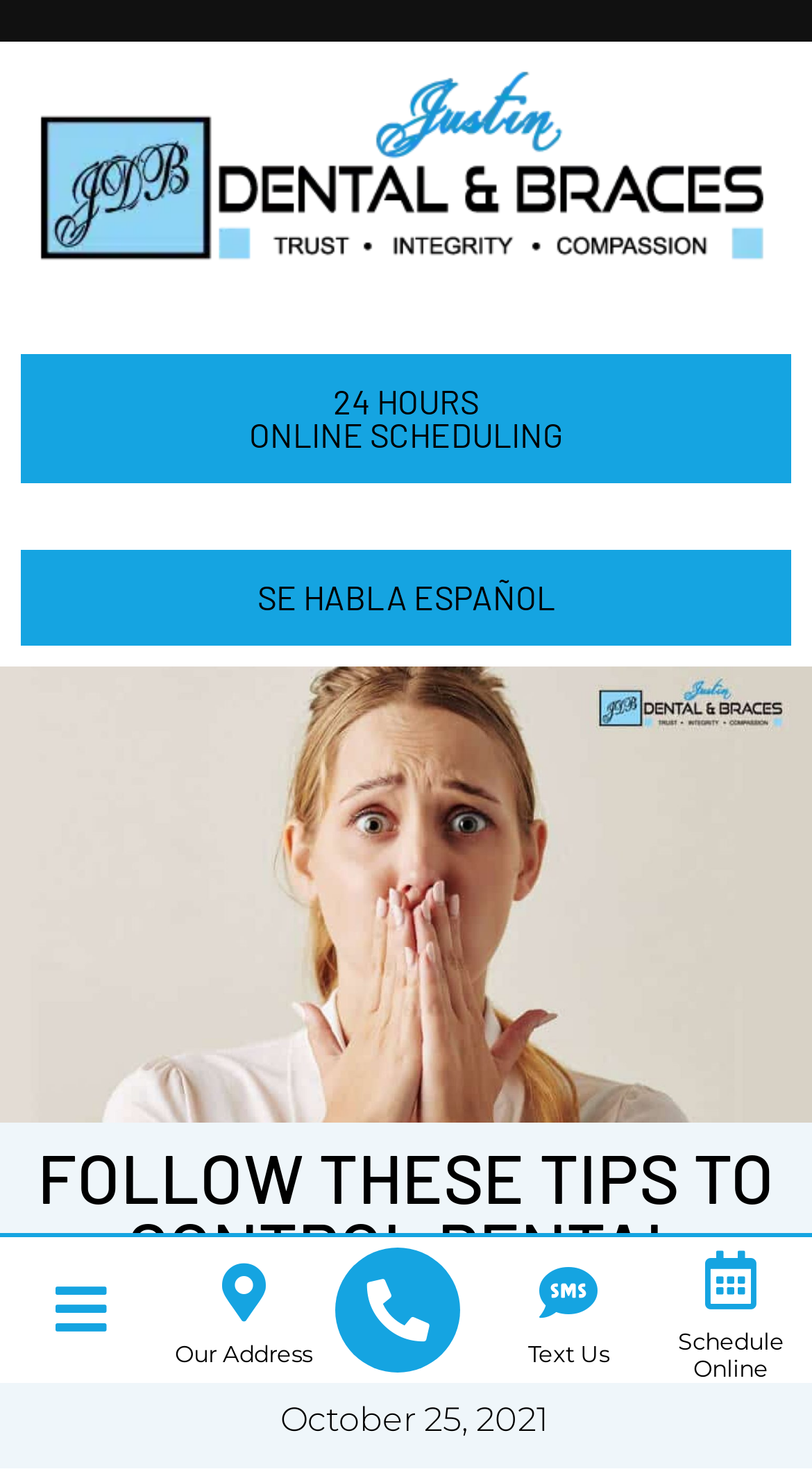How many ways are provided to contact the dental clinic?
Based on the image, give a one-word or short phrase answer.

5